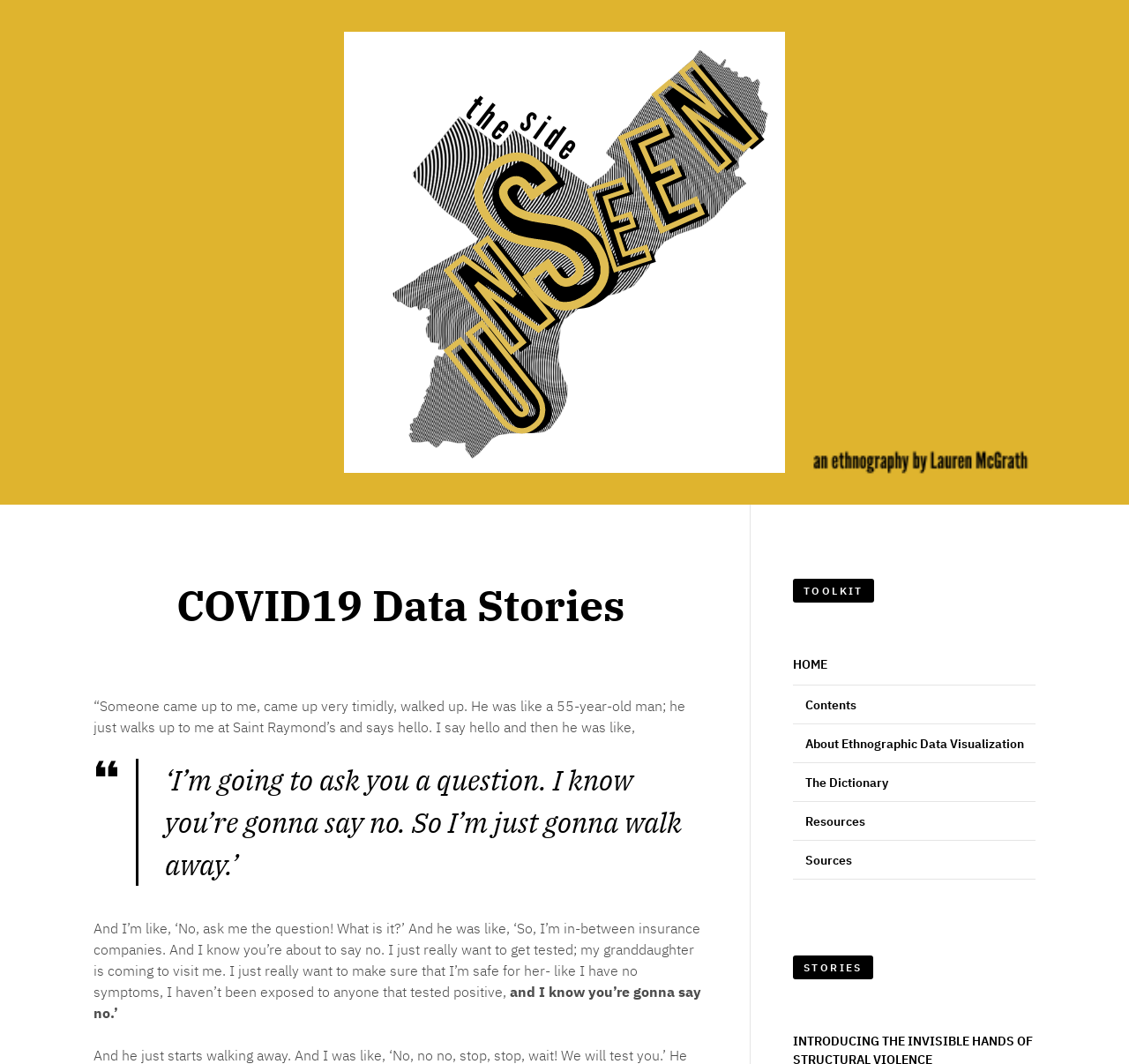Please provide a detailed answer to the question below based on the screenshot: 
What is the title of the story?

The title of the story is obtained from the image and link element with the text 'The Side Unseen' at the top of the webpage.